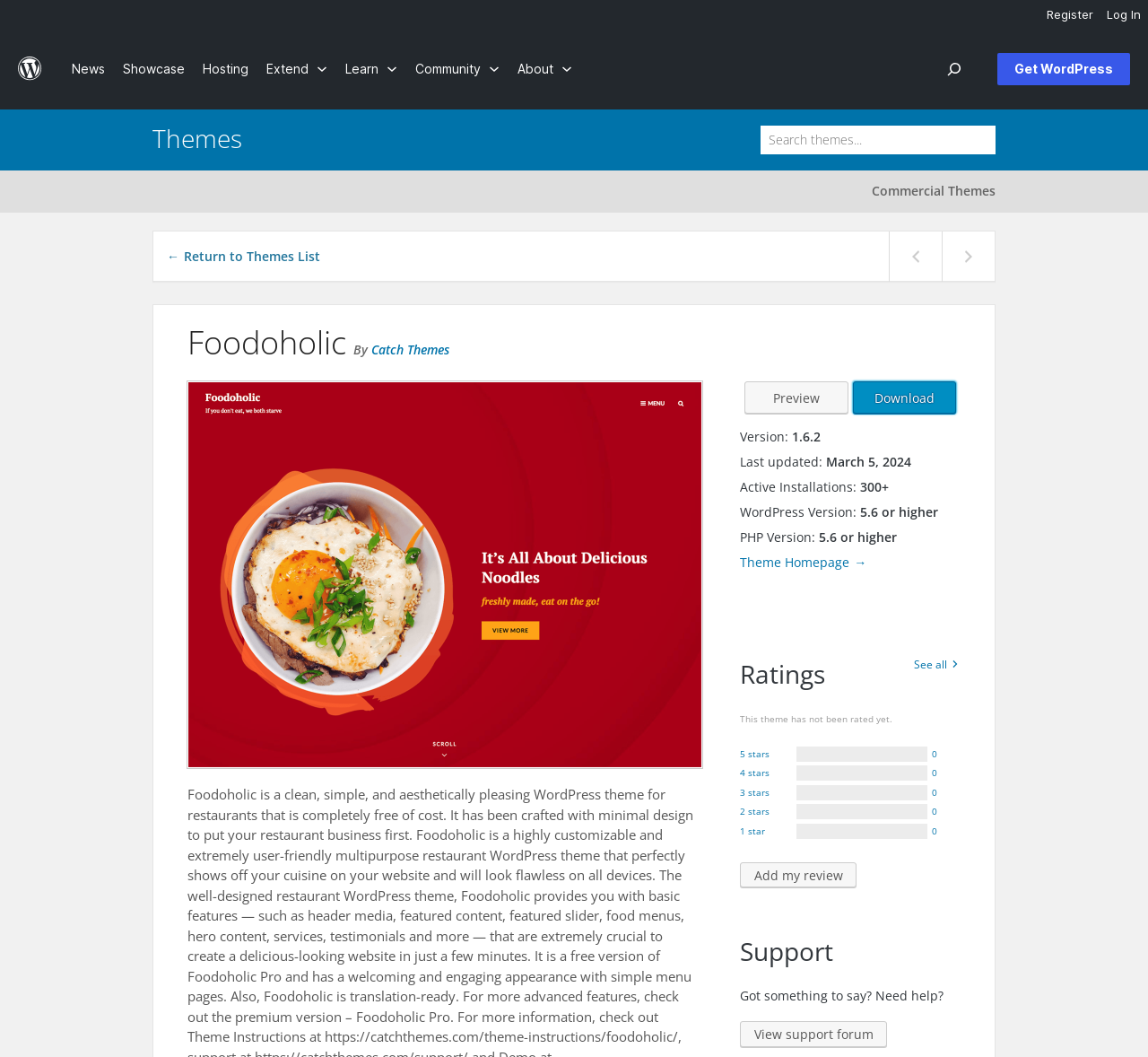Please identify the bounding box coordinates of the element that needs to be clicked to execute the following command: "View the support forum". Provide the bounding box using four float numbers between 0 and 1, formatted as [left, top, right, bottom].

[0.645, 0.966, 0.773, 0.99]